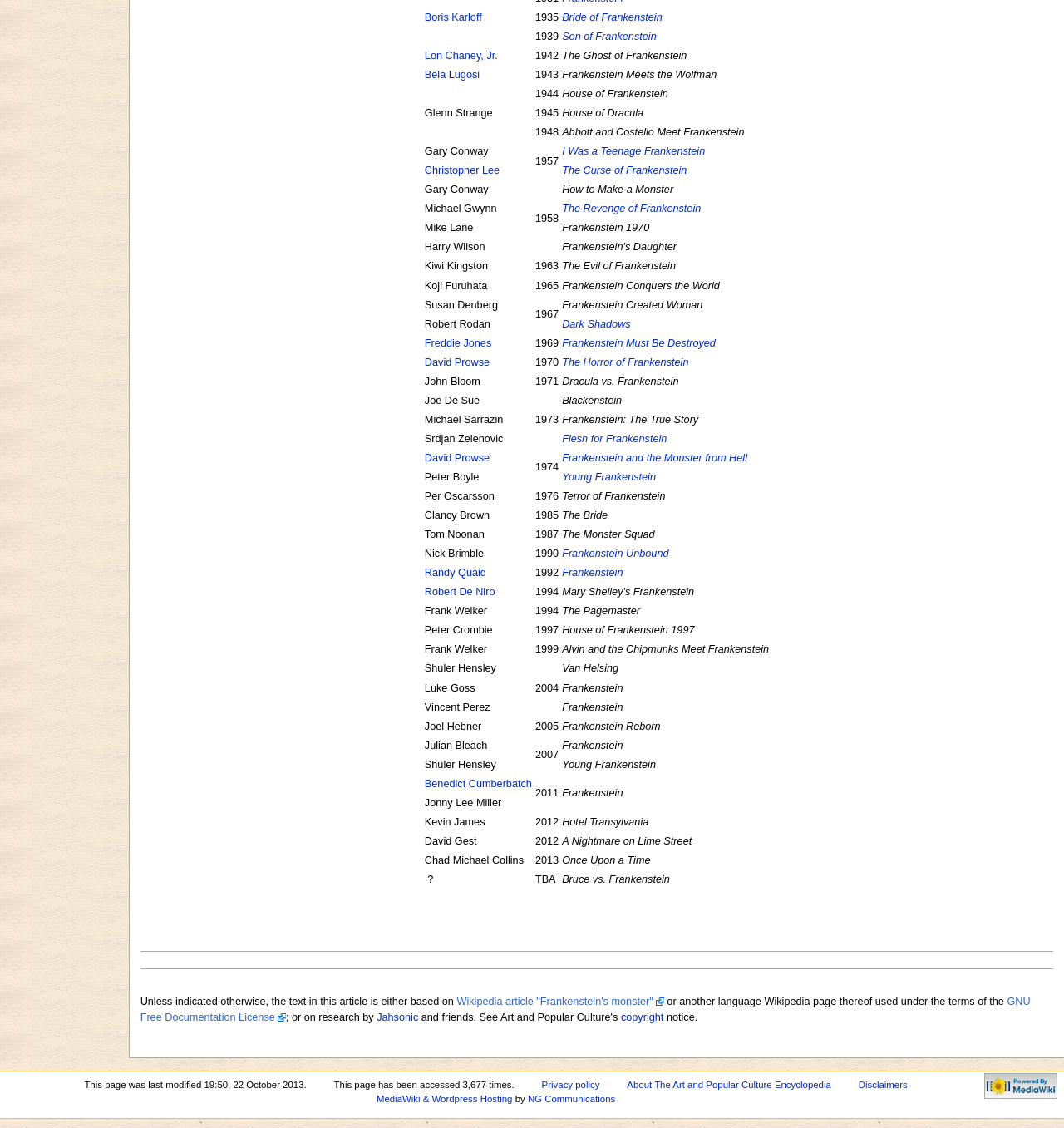Please locate the bounding box coordinates of the element that needs to be clicked to achieve the following instruction: "Read about FOOD AND DRINKS". The coordinates should be four float numbers between 0 and 1, i.e., [left, top, right, bottom].

None